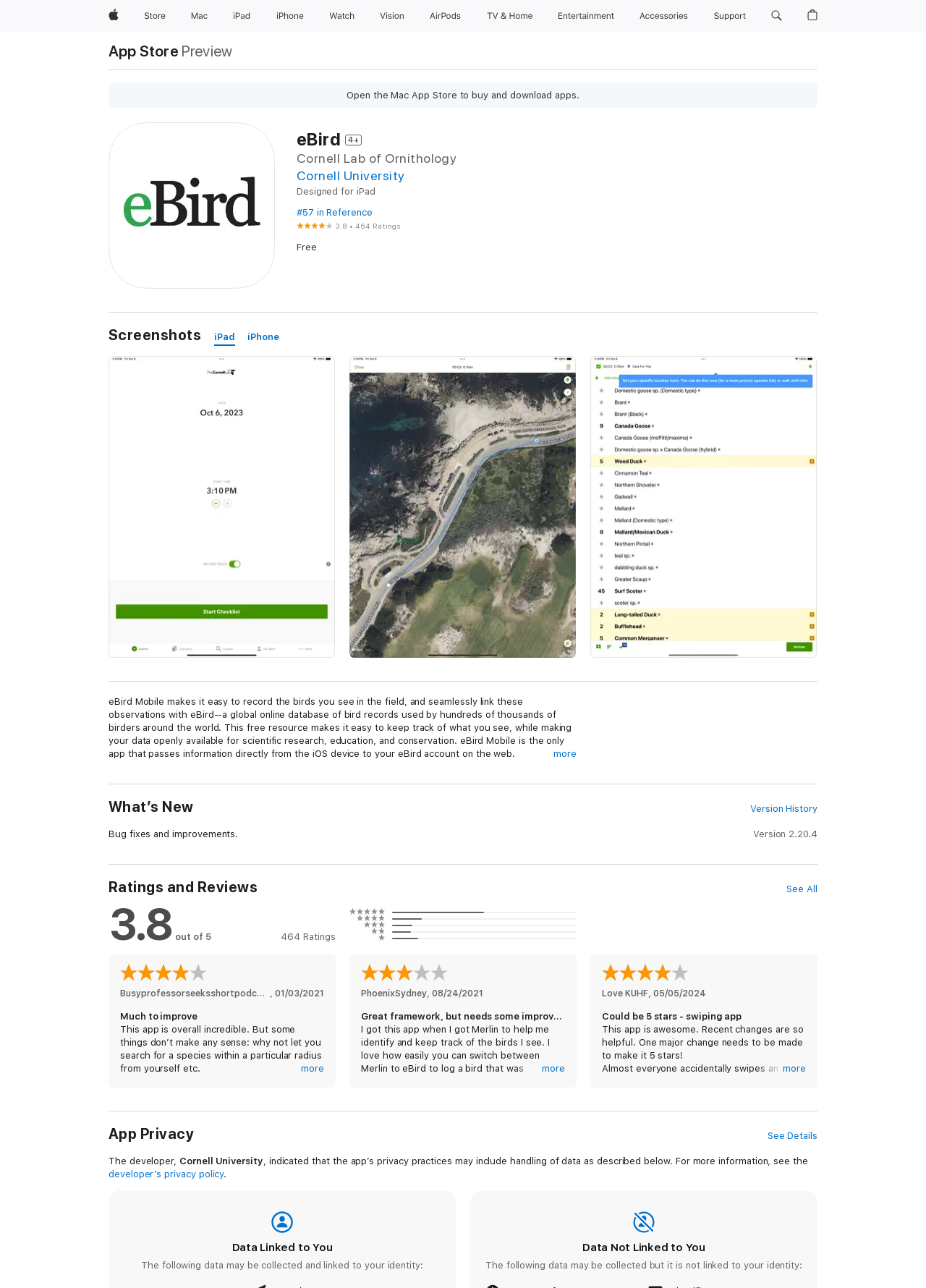Provide the bounding box coordinates of the section that needs to be clicked to accomplish the following instruction: "Check ratings and reviews."

[0.32, 0.17, 0.433, 0.18]